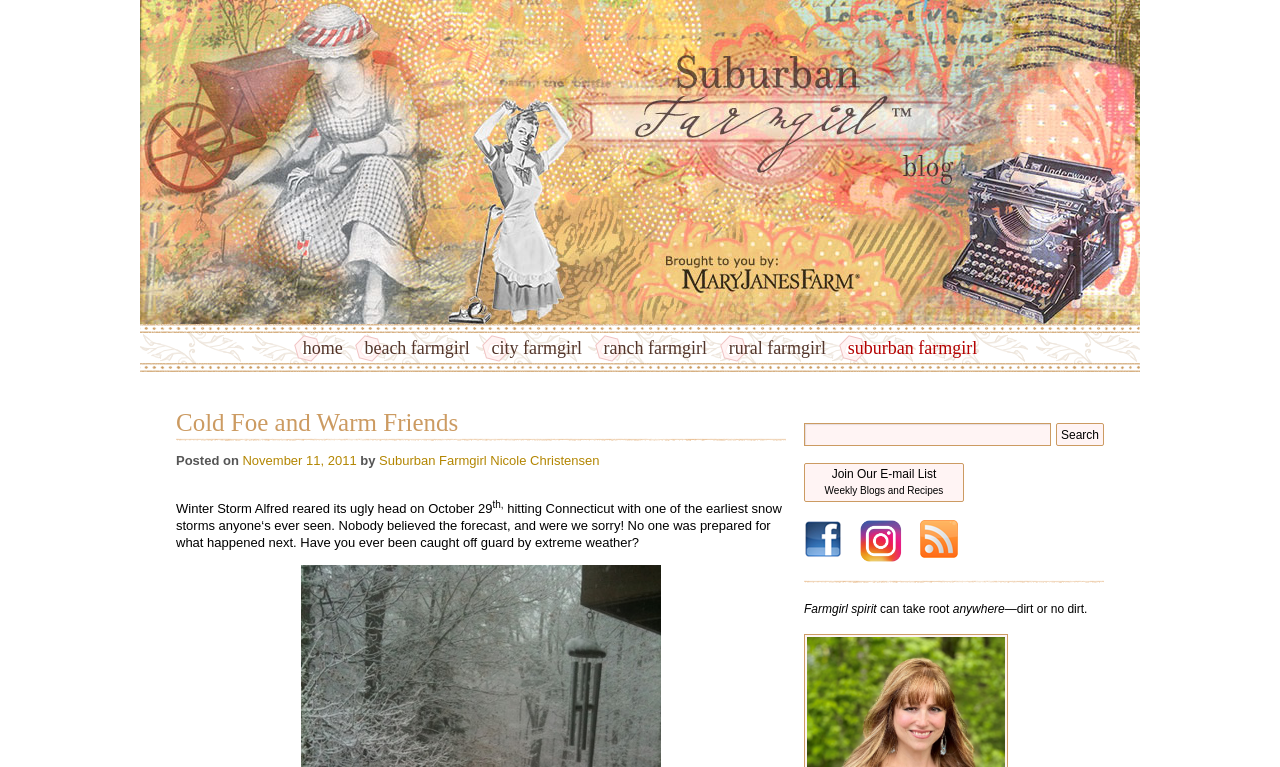Identify the bounding box coordinates for the element you need to click to achieve the following task: "search for something". The coordinates must be four float values ranging from 0 to 1, formatted as [left, top, right, bottom].

[0.628, 0.551, 0.862, 0.581]